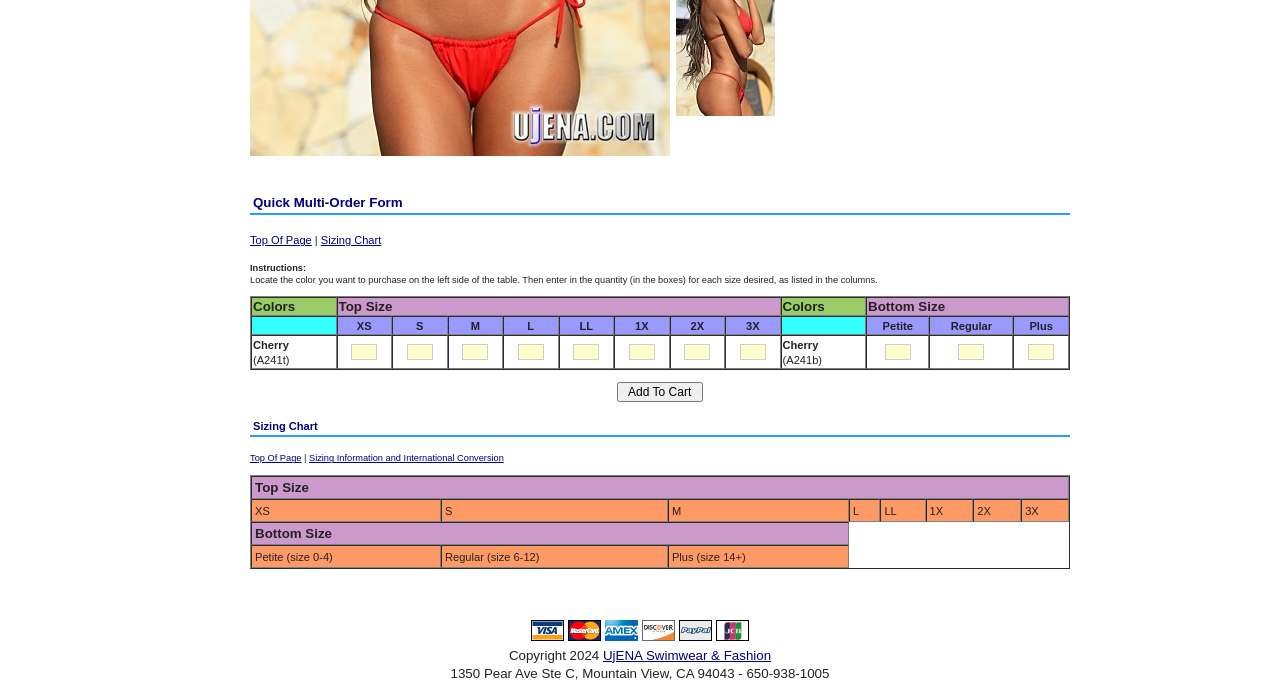Determine the bounding box coordinates of the UI element described by: "Sizing Information and International Conversion".

[0.241, 0.65, 0.394, 0.664]